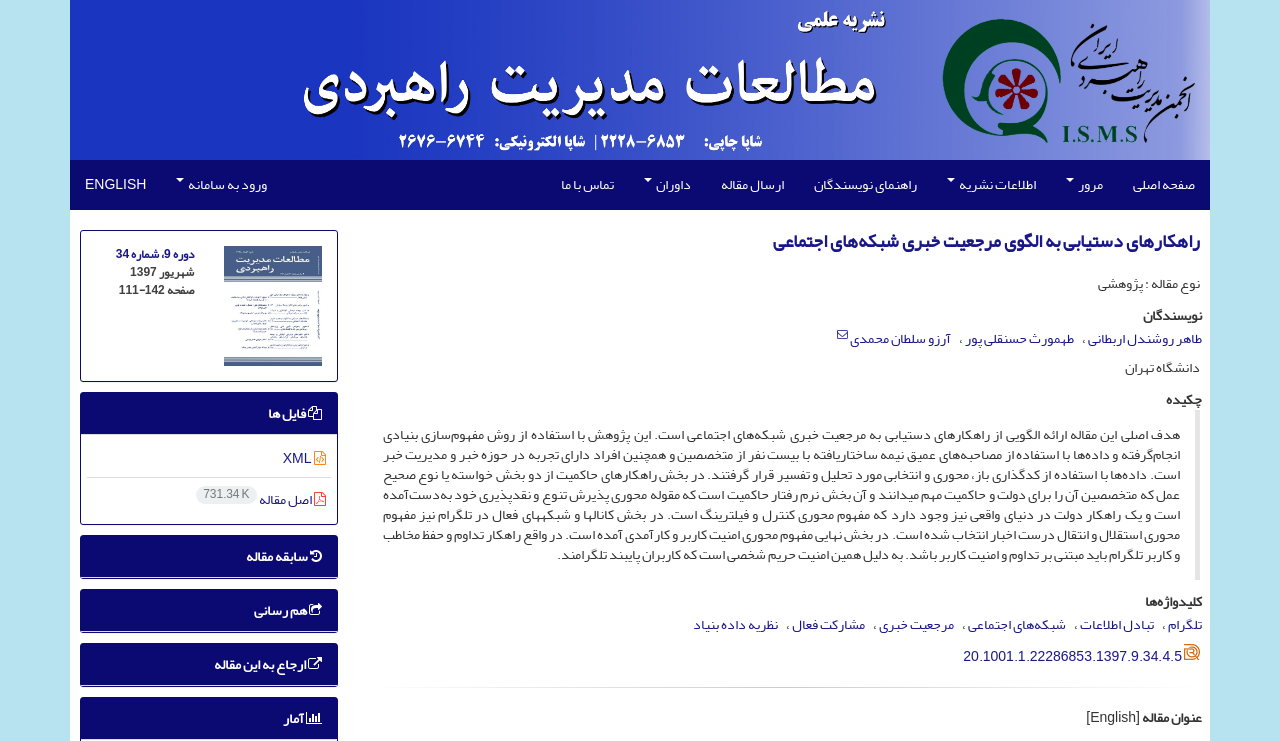Extract the bounding box coordinates of the UI element described: "تماس با ما". Provide the coordinates in the format [left, top, right, bottom] with values ranging from 0 to 1.

[0.427, 0.216, 0.491, 0.284]